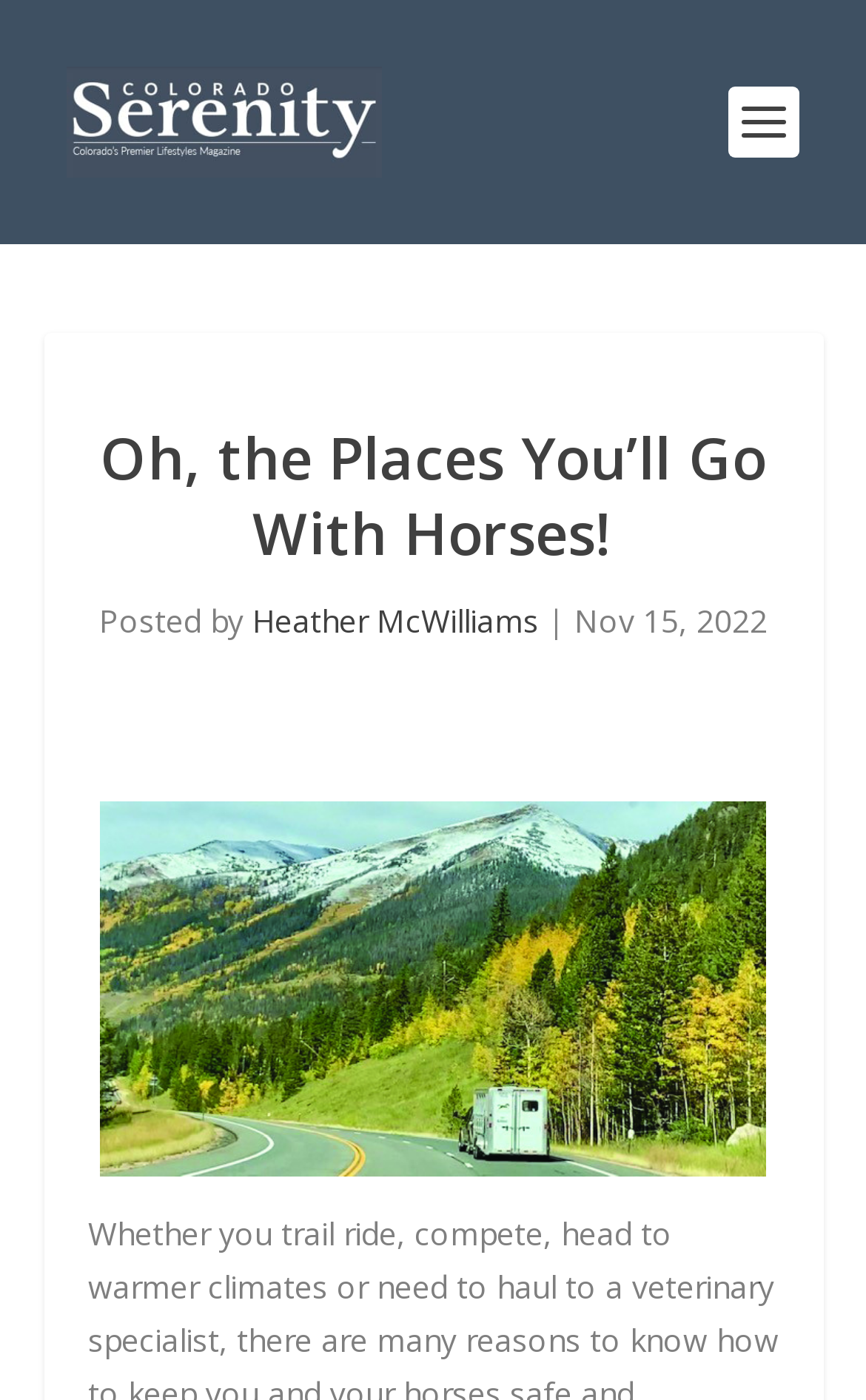What is the website's name?
Answer the question with a detailed and thorough explanation.

I found the website's name by looking at the top of the page, where there is a link and an image with the text 'Colorado Serenity Online'.